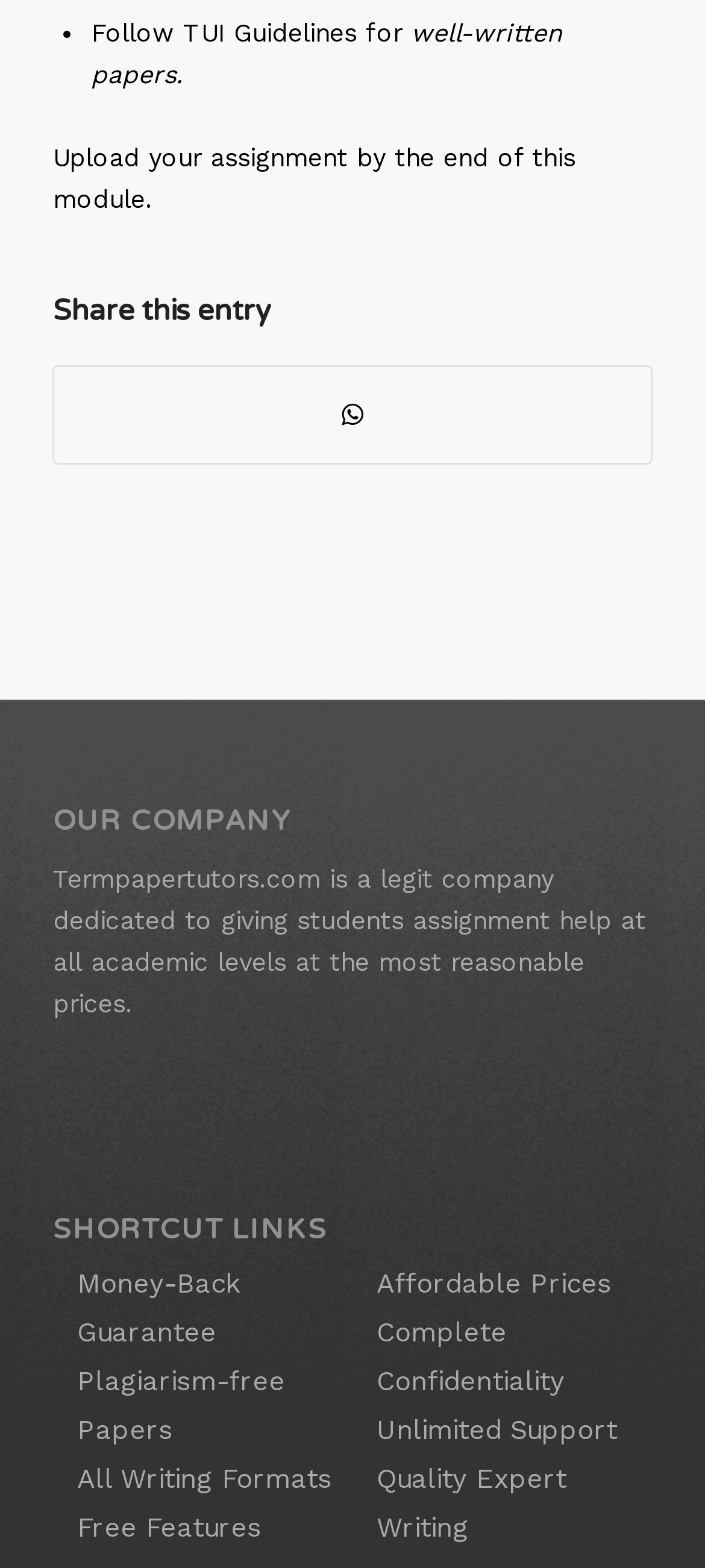Please identify the bounding box coordinates of the area that needs to be clicked to follow this instruction: "Check out Affordable Prices".

[0.534, 0.808, 0.867, 0.829]